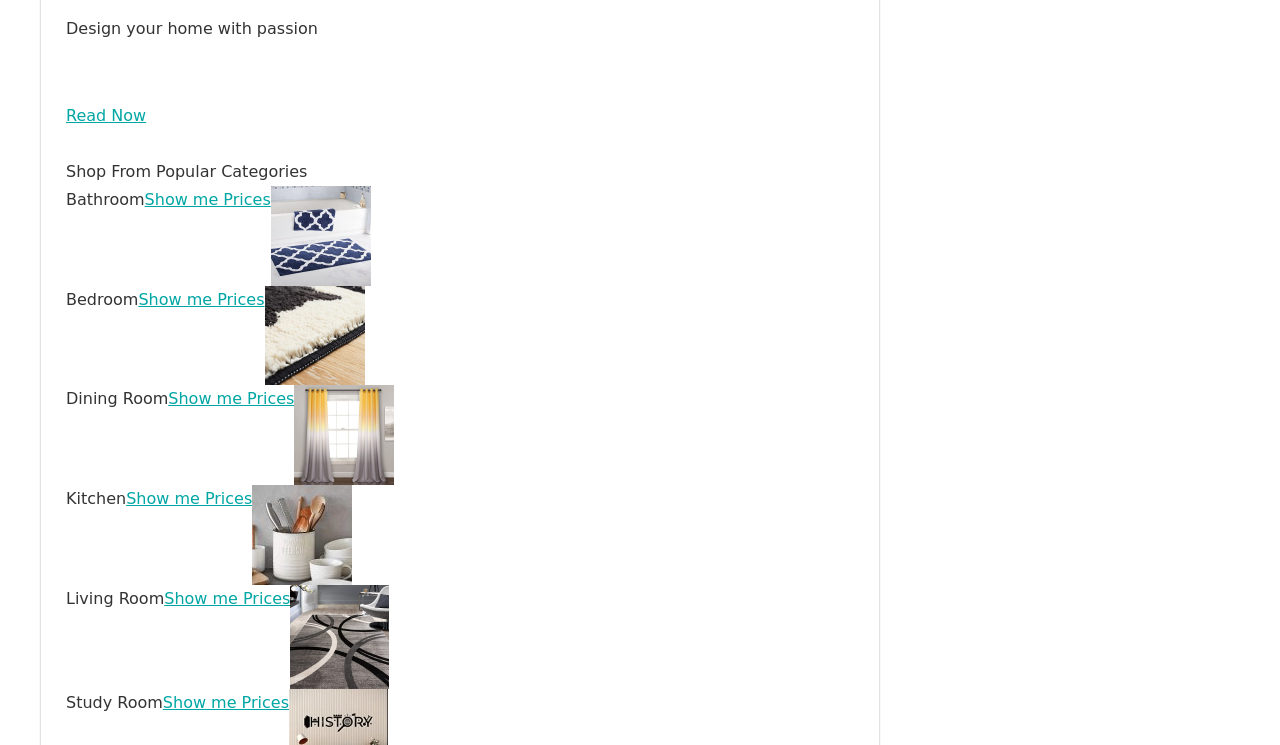Please identify the bounding box coordinates of the element on the webpage that should be clicked to follow this instruction: "Read the introduction". The bounding box coordinates should be given as four float numbers between 0 and 1, formatted as [left, top, right, bottom].

[0.052, 0.142, 0.114, 0.168]